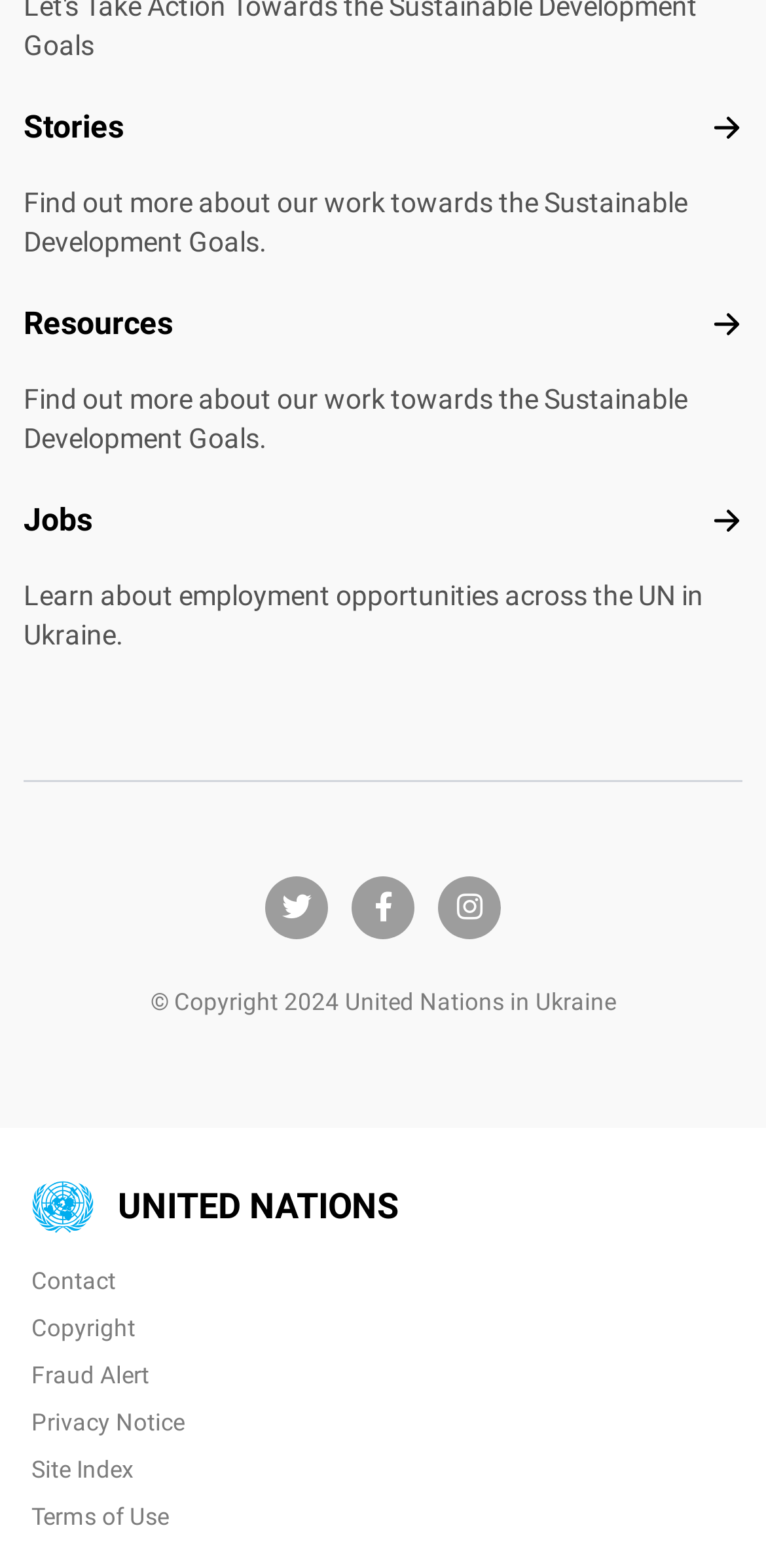Please find the bounding box coordinates for the clickable element needed to perform this instruction: "Go to Jobs".

[0.031, 0.32, 0.121, 0.344]